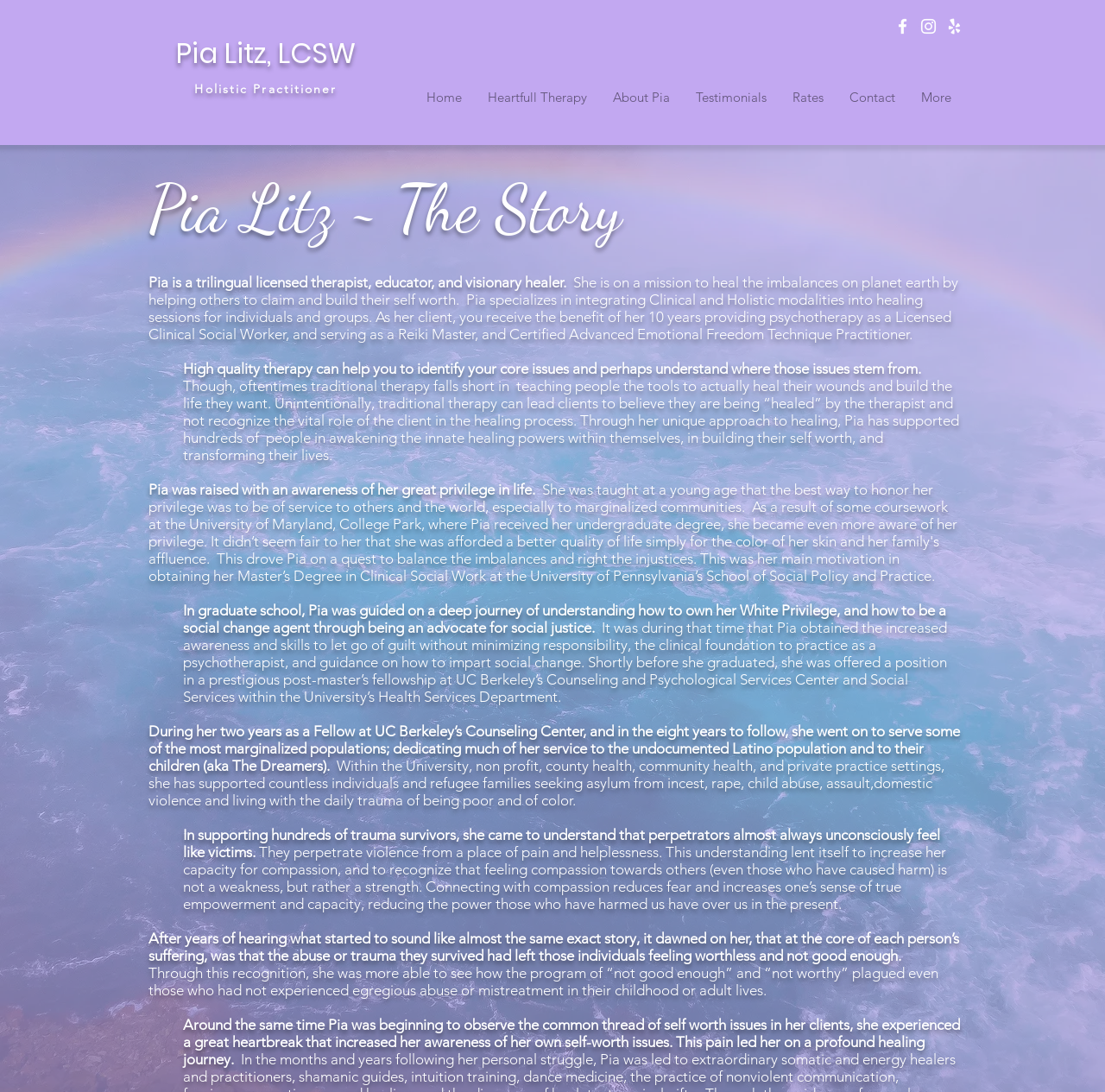Determine the bounding box coordinates of the area to click in order to meet this instruction: "Go to Home page".

[0.374, 0.07, 0.43, 0.109]